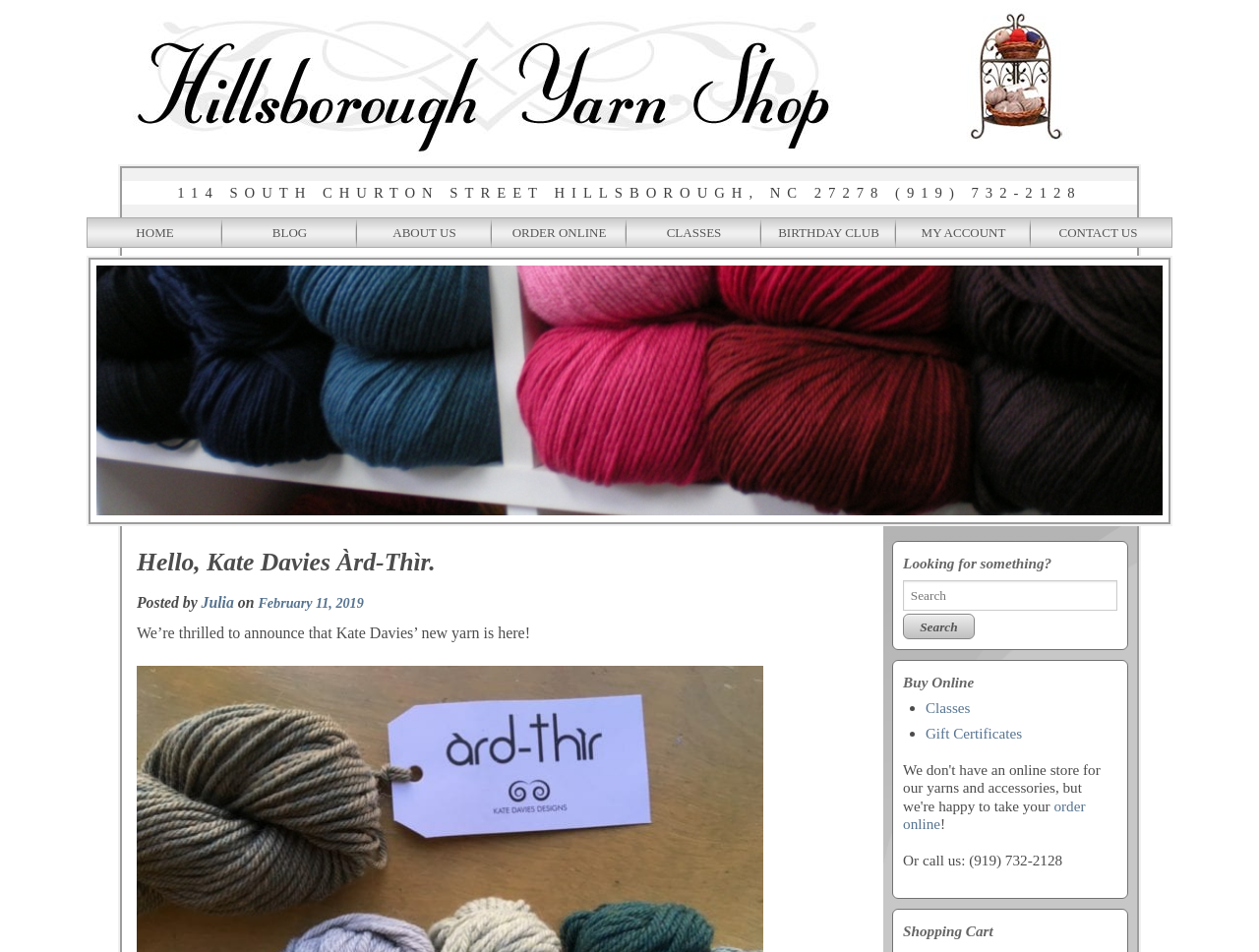Please locate the bounding box coordinates of the element that needs to be clicked to achieve the following instruction: "View the BLOG". The coordinates should be four float numbers between 0 and 1, i.e., [left, top, right, bottom].

[0.177, 0.23, 0.284, 0.261]